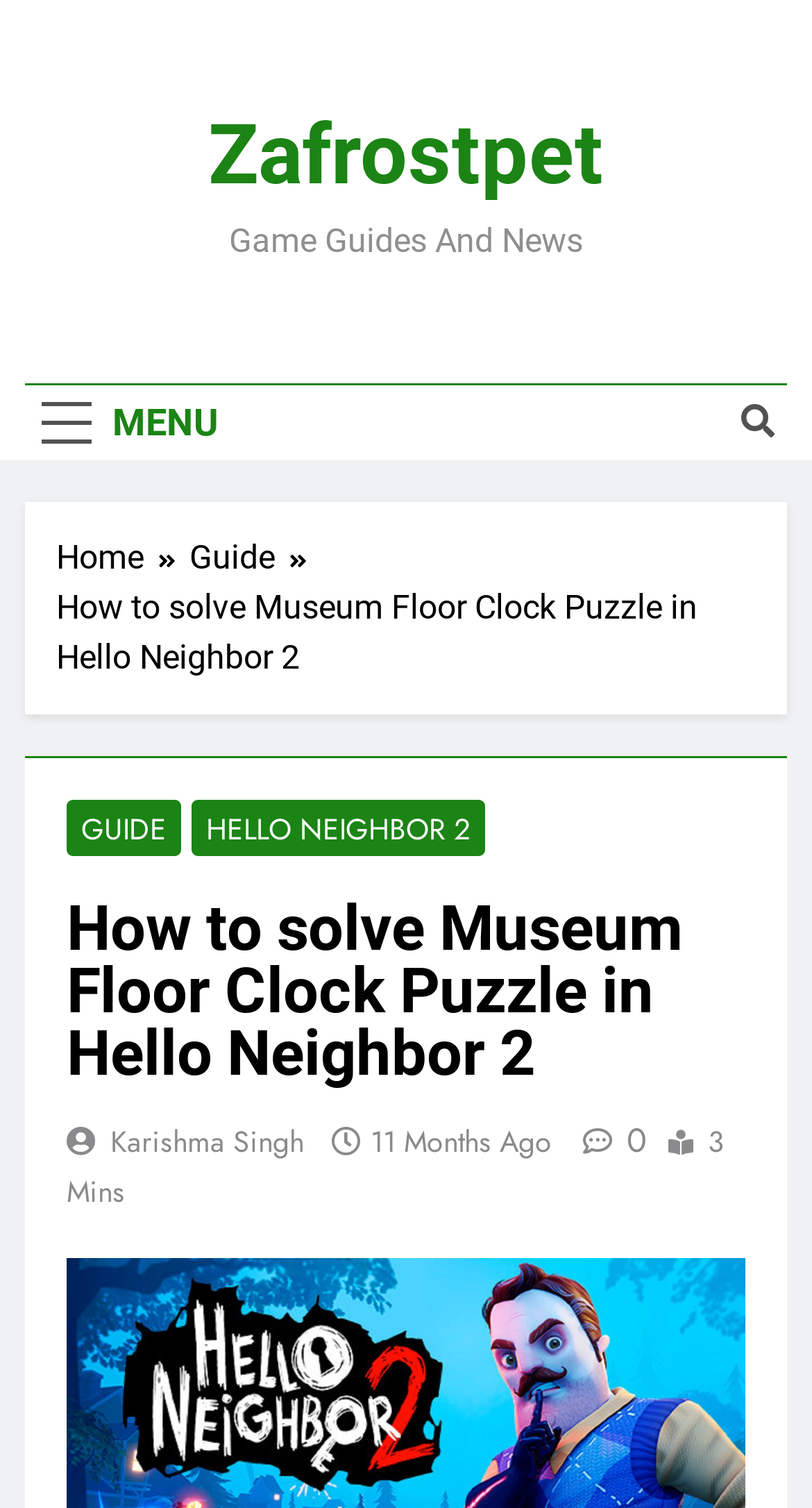Describe all the visual and textual components of the webpage comprehensively.

The webpage is a guide on how to solve the Museum Floor Clock Puzzle in the game Hello Neighbor 2. At the top left, there is a button labeled "MENU" and a search icon button on the top right. Below these buttons, there is a navigation section with breadcrumbs, showing the path "Home > Guide > How to solve Museum Floor Clock Puzzle in Hello Neighbor 2". 

The main content of the webpage is a heading with the title "How to solve Museum Floor Clock Puzzle in Hello Neighbor 2", which is located near the top center of the page. Below the heading, there are links to related keywords "GUIDE" and "HELLO NEIGHBOR 2". 

On the bottom left of the page, there is information about the author, "Karishma Singh", and the time the guide was published, "11 Months Ago". There is also a clock icon and a text "3 Mins" nearby, indicating the estimated time to read the guide.